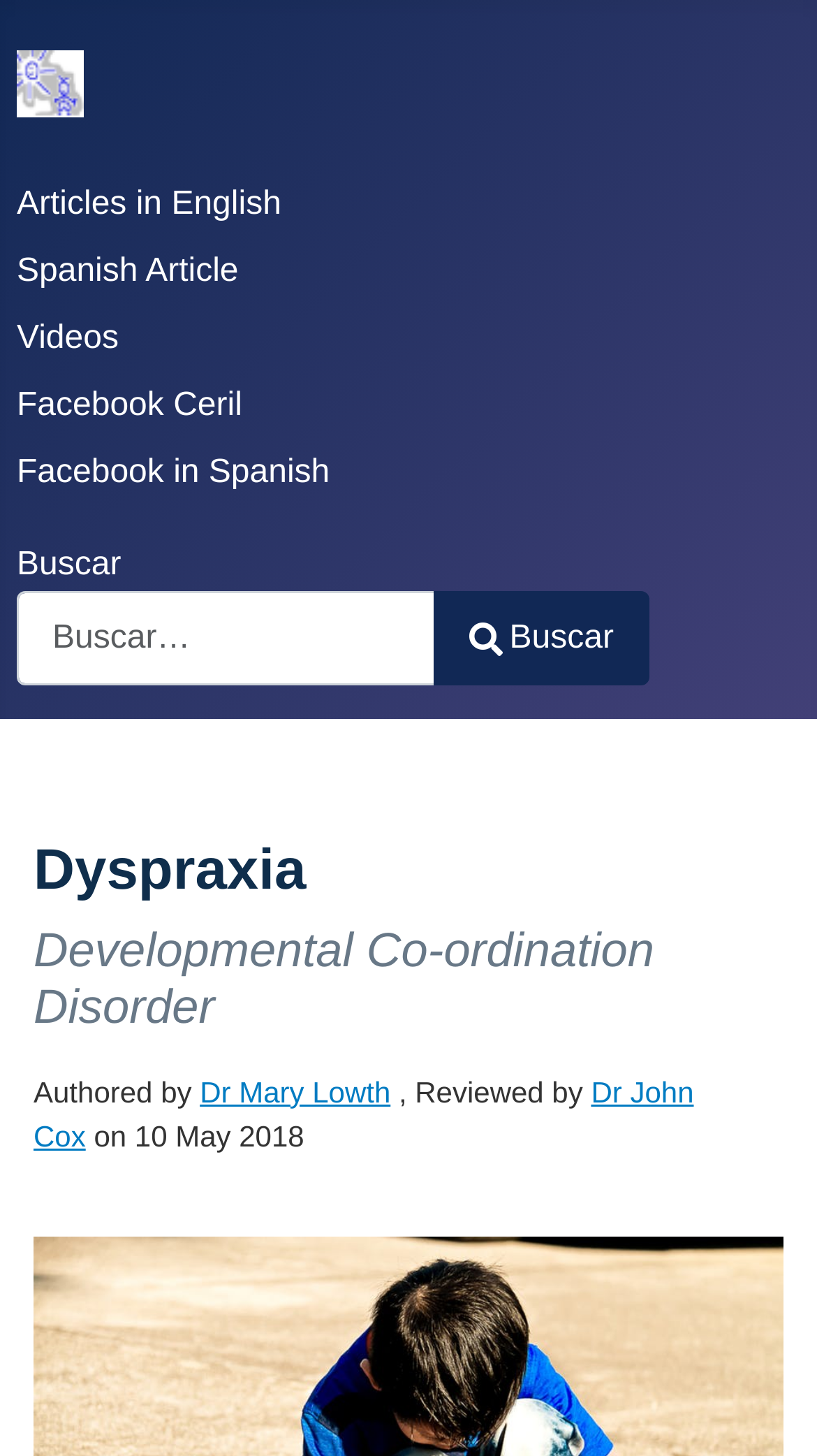Provide a single word or phrase answer to the question: 
How many characters do I need to type for search results?

2 or more